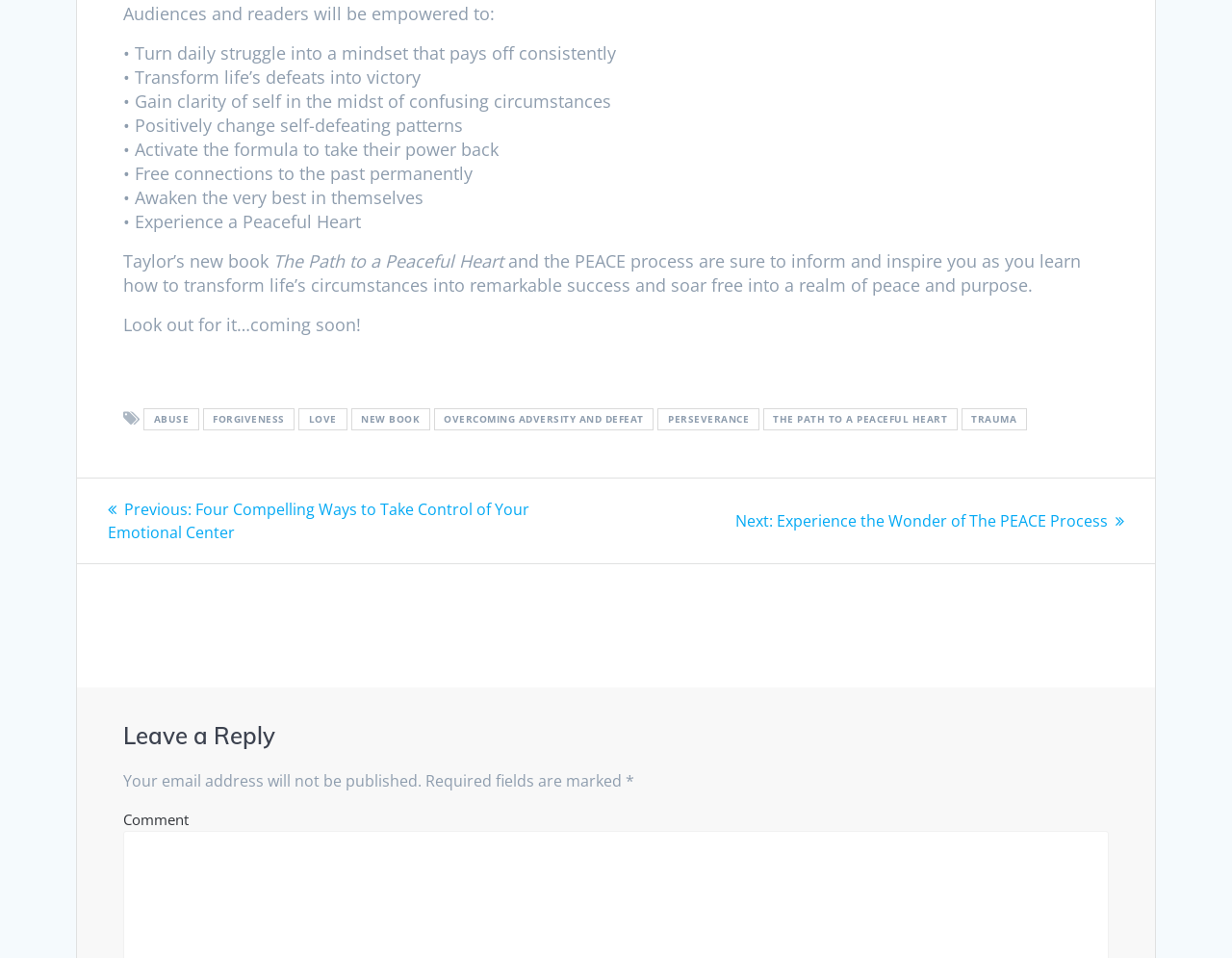Please determine the bounding box coordinates of the element to click in order to execute the following instruction: "Click on the 'Next post' link". The coordinates should be four float numbers between 0 and 1, specified as [left, top, right, bottom].

[0.597, 0.482, 0.912, 0.505]